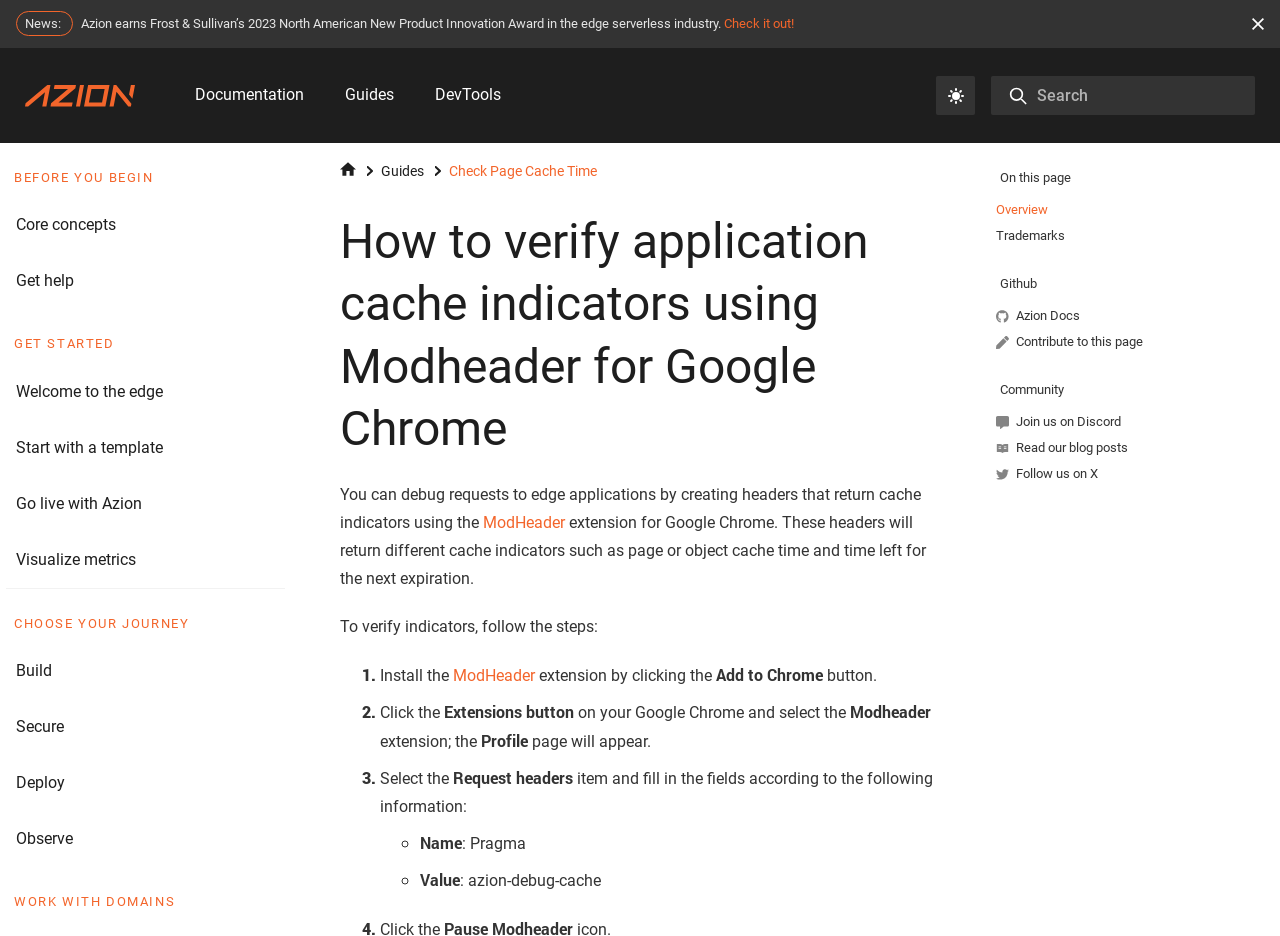Determine the bounding box coordinates for the area that needs to be clicked to fulfill this task: "Go to 'Documentation'". The coordinates must be given as four float numbers between 0 and 1, i.e., [left, top, right, bottom].

[0.152, 0.051, 0.237, 0.153]